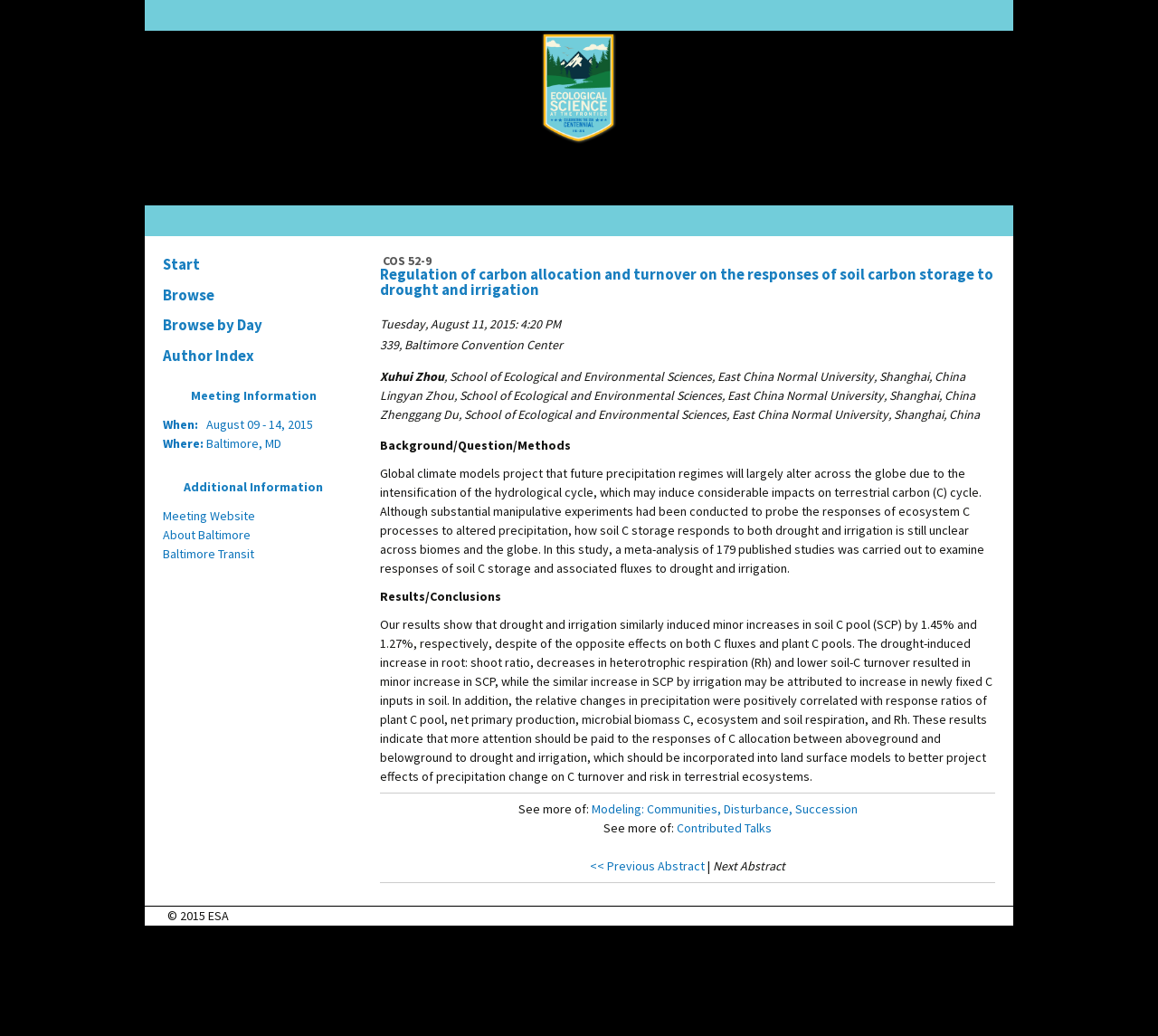Provide an in-depth caption for the contents of the webpage.

The webpage appears to be a conference abstract page for the 100th ESA Annual Meeting, which took place from August 9 to 14, 2015. 

At the top of the page, there is a link and an image, likely a logo or a banner, positioned side by side. 

Below them, there is a heading that reads "COS 52-9 Regulation of carbon allocation and turnover on the responses of soil carbon storage to drought and irrigation". This heading is followed by several lines of text, including the date and time "Tuesday, August 11, 2015: 4:20 PM", the location "339, Baltimore Convention Center", and the names and affiliations of the authors, Xuhui Zhou, Lingyan Zhou, and Zhenggang Du. 

The text then describes the background, question, and methods of the study, followed by the results and conclusions. The study examines the responses of soil carbon storage to drought and irrigation, and the results show that both drought and irrigation induce minor increases in soil carbon pool. 

On the right side of the page, there are several links, including "See more of:", "Modeling: Communities, Disturbance, Succession", "Contributed Talks", and navigation links to previous and next abstracts. 

On the left side of the page, there is a complementary section with links to "Start", "Browse", "Browse by Day", and "Author Index". Below this section, there is a heading "Meeting Information" with details about the conference, including the date and location. 

Further down, there is a heading "Additional Information" with links to the meeting website, information about Baltimore, and Baltimore transit. 

At the very bottom of the page, there is a copyright notice "© 2015 ESA".